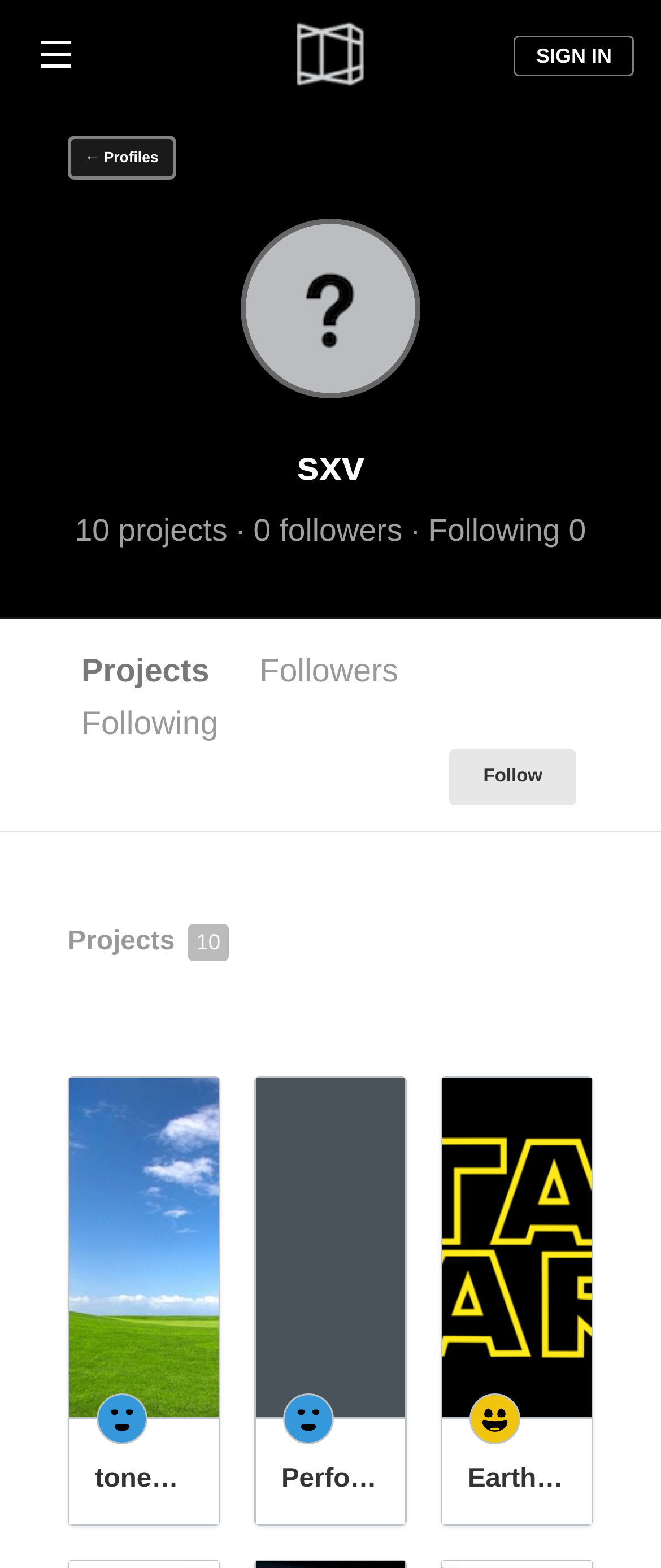Locate the bounding box coordinates of the clickable element to fulfill the following instruction: "Follow sxv". Provide the coordinates as four float numbers between 0 and 1 in the format [left, top, right, bottom].

[0.68, 0.477, 0.872, 0.513]